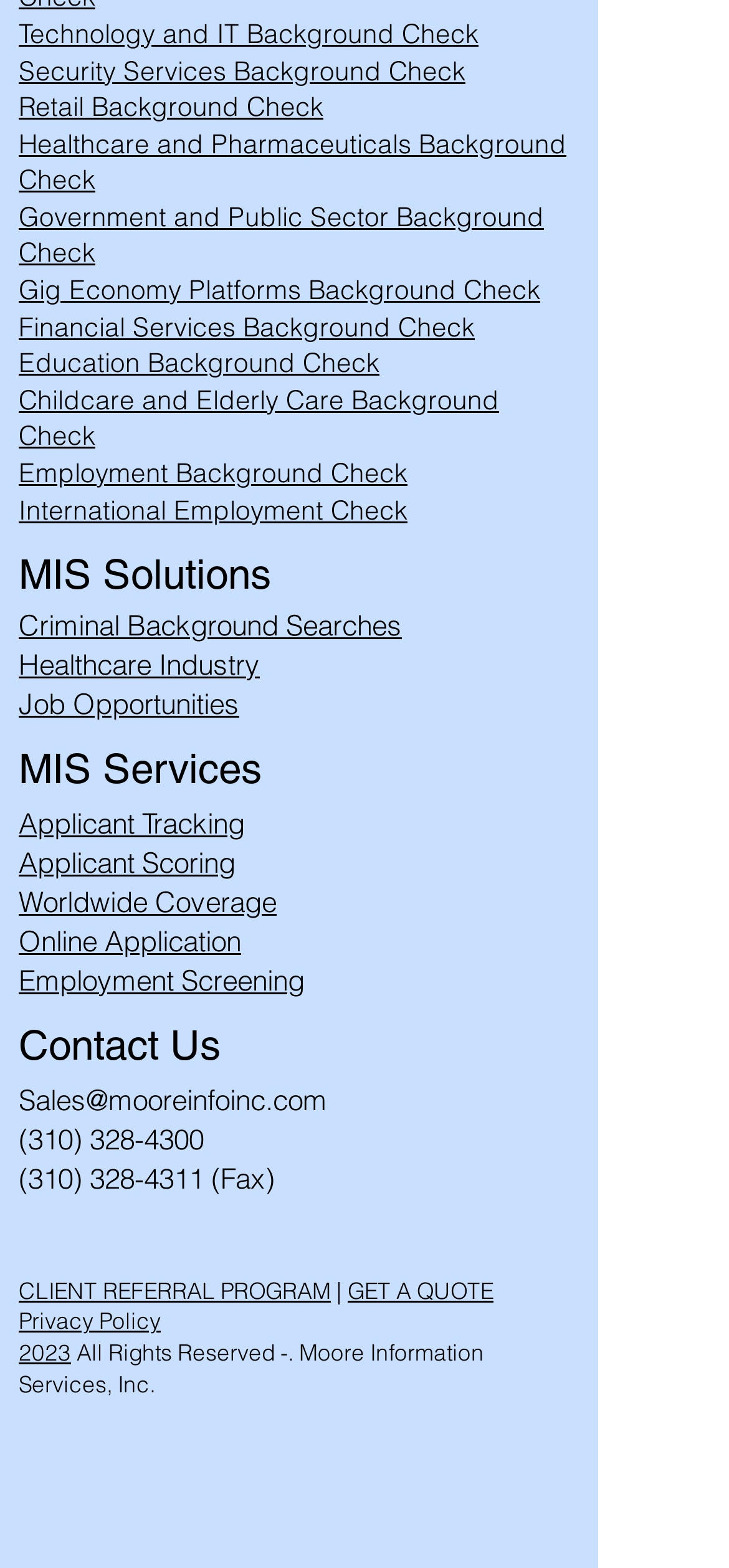What is the phone number listed on the webpage?
Answer the question with as much detail as possible.

The phone number can be found at the bottom of the webpage, where it says '(310) 328-4300' and is likely the contact number for the company.